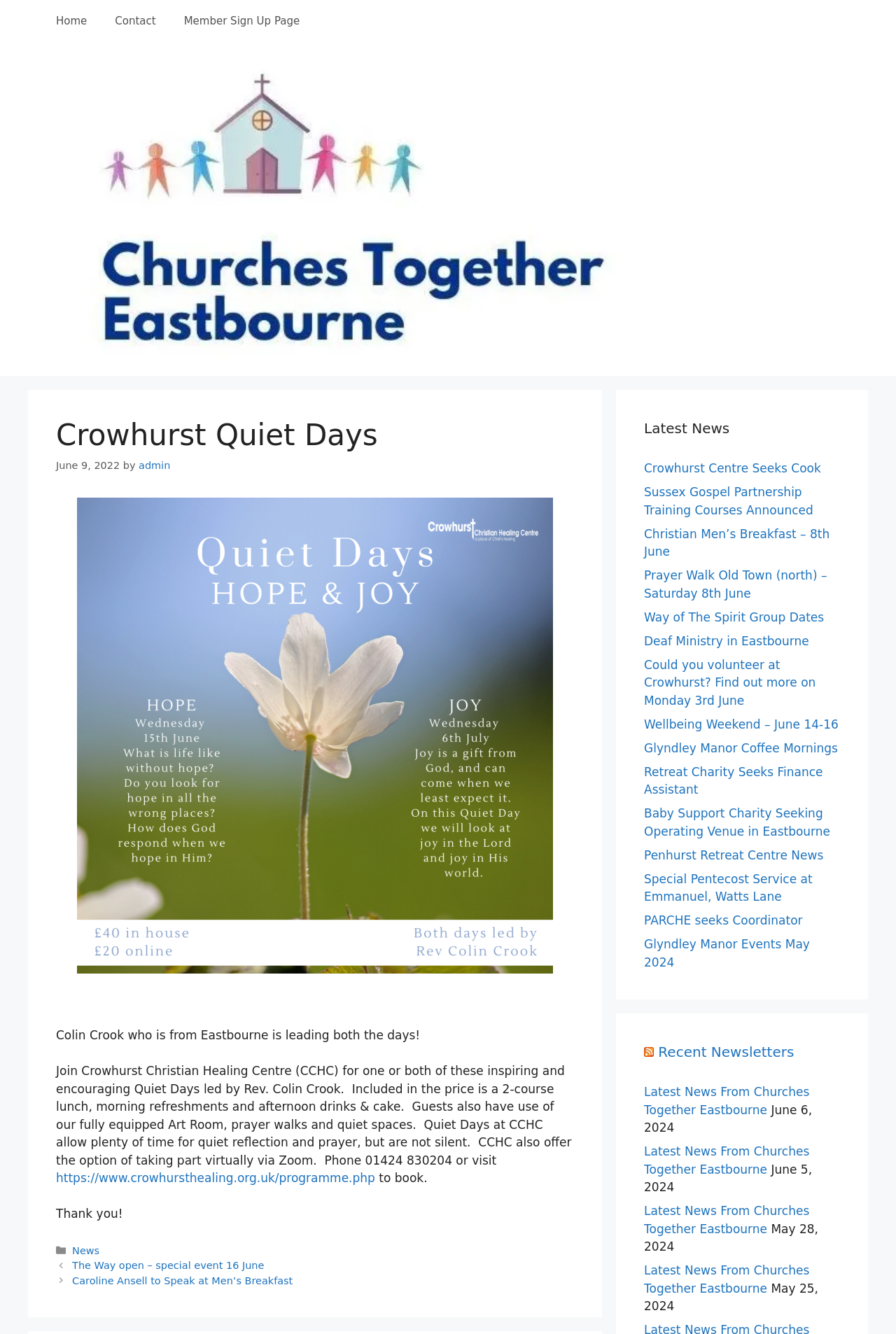Could you find the bounding box coordinates of the clickable area to complete this instruction: "Click the 'Member Sign Up Page' link"?

[0.19, 0.0, 0.35, 0.031]